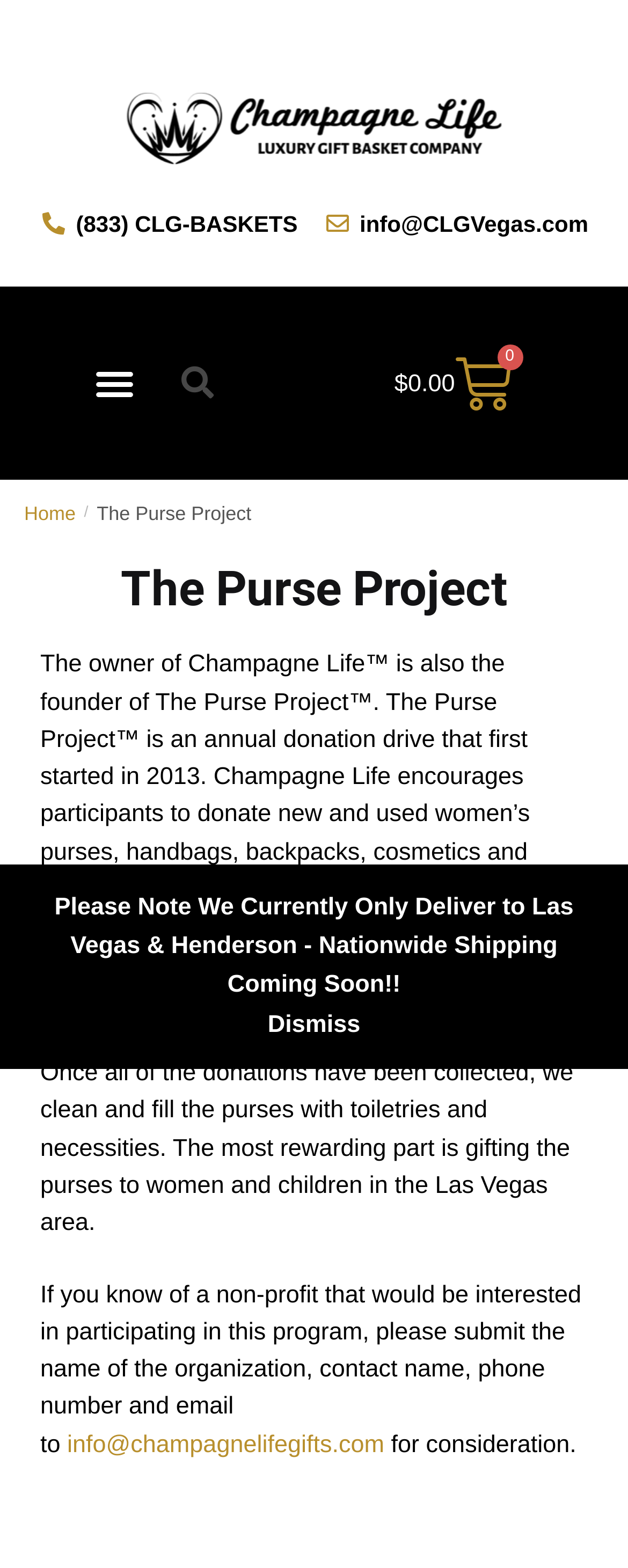Elaborate on the webpage's design and content in a detailed caption.

The webpage is about The Purse Project, an annual donation drive founded by the owner of Champagne Life. At the top of the page, there is a heading that reads "FREE DELIVERY TO LAS VEGAS STRIP" and a link to the left of it. Below this, there are three links: a phone number, an email address, and a menu toggle button. To the right of the menu toggle button, there is a search bar with a search button.

Above the main content area, there is a navigation breadcrumb with links to "Home" and "The Purse Project". The main content area is headed by a large heading that reads "The Purse Project". Below this, there is a block of text that describes the project, including its purpose, what donations are accepted, and how the donations are used.

Following this, there is another block of text that explains the process of collecting and distributing the donations. Below this, there is a call to action to submit non-profit organizations that may be interested in participating in the program, along with a link to an email address.

At the bottom of the page, there is a notice that reads "Please Note We Currently Only Deliver to Las Vegas & Henderson - Nationwide Shipping Coming Soon!!" with a dismiss button to the right of it. There are also several links and buttons scattered throughout the page, including a cart link at the top right corner.